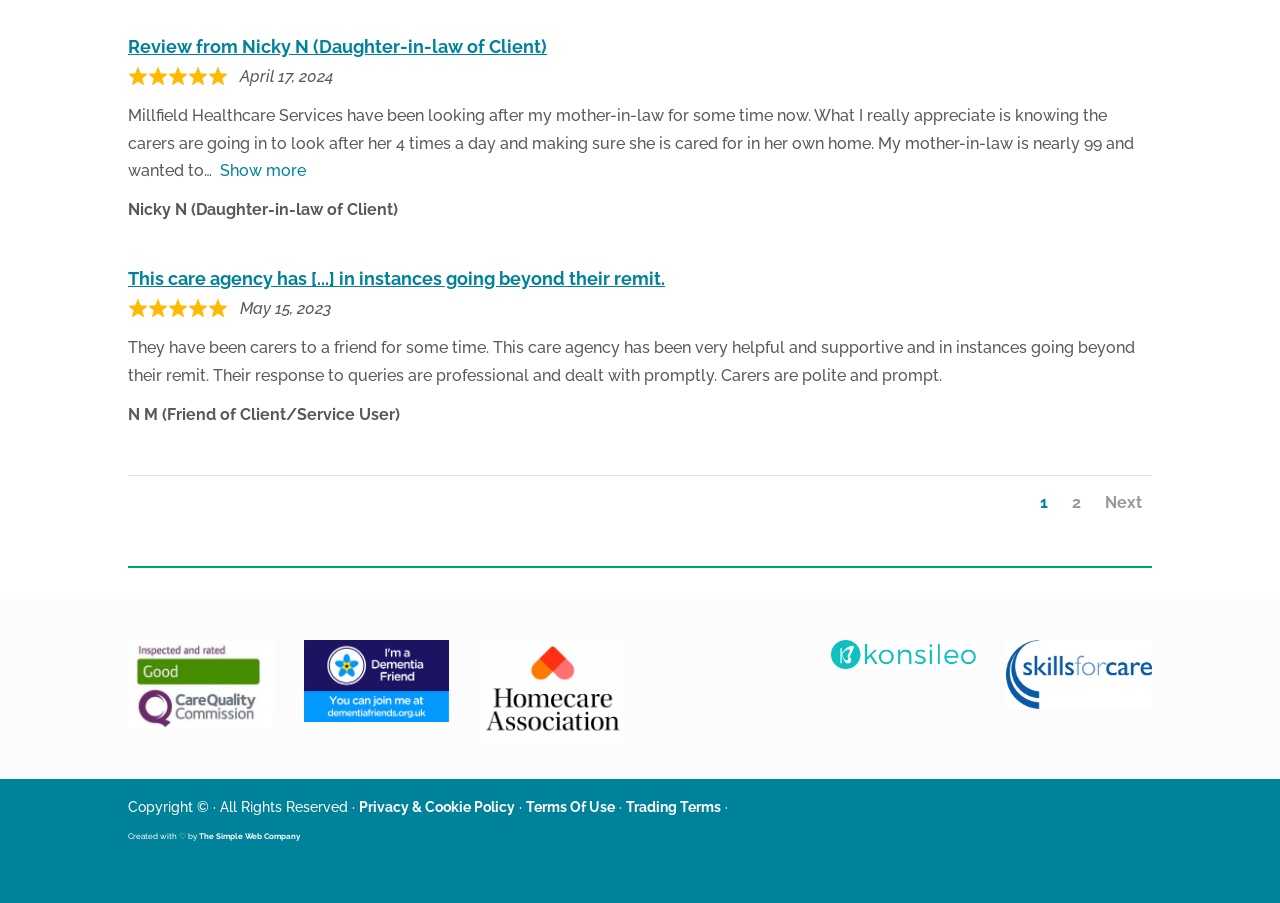Who is the reviewer of the second review?
Analyze the image and deliver a detailed answer to the question.

I looked at the second review block and found the reviewer's name and relationship to the client/service user, which is 'N M (Friend of Client/Service User)'.